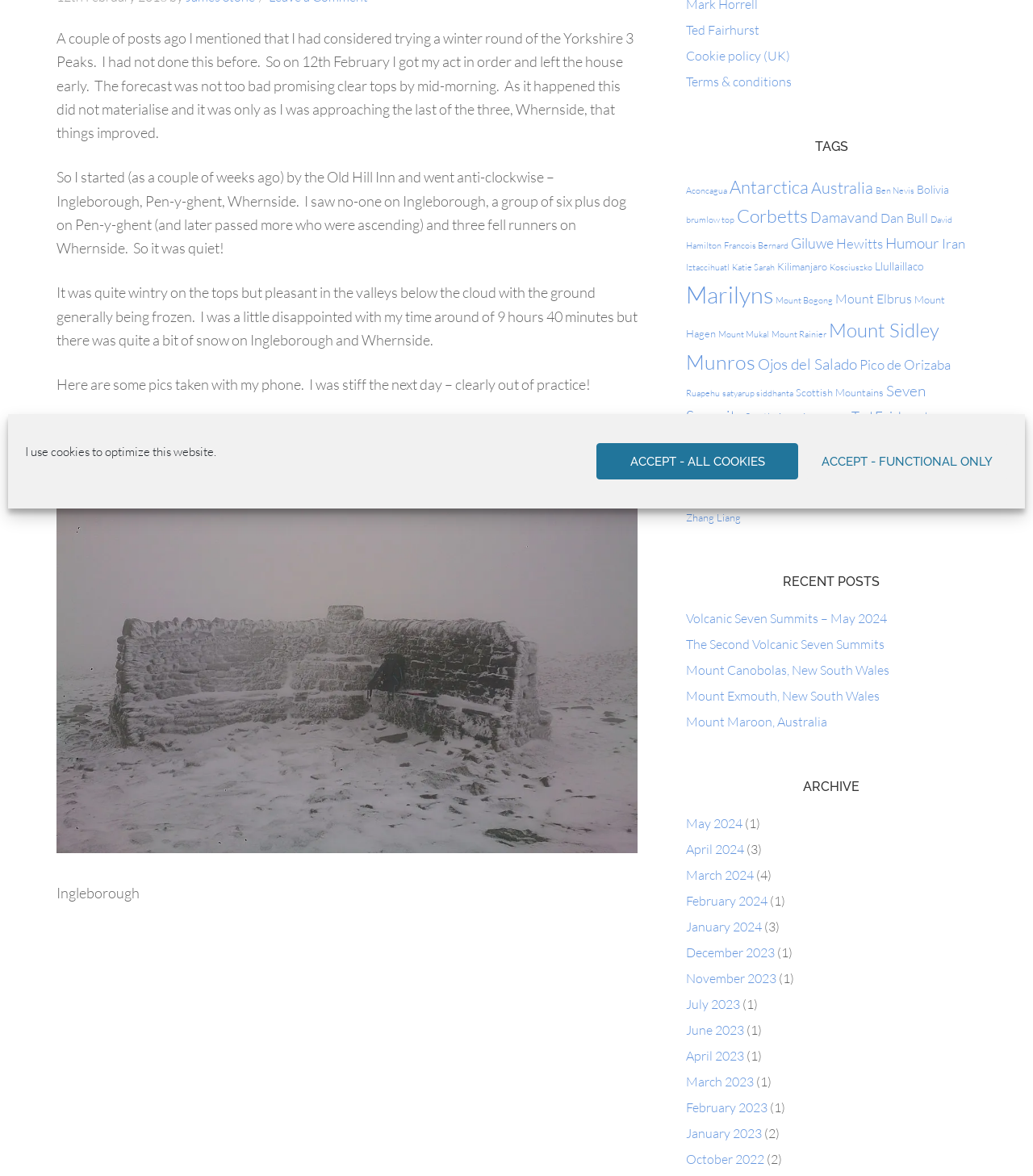Please find the bounding box coordinates (top-left x, top-left y, bottom-right x, bottom-right y) in the screenshot for the UI element described as follows: alt="Winter 3 Peaks"

[0.055, 0.713, 0.617, 0.728]